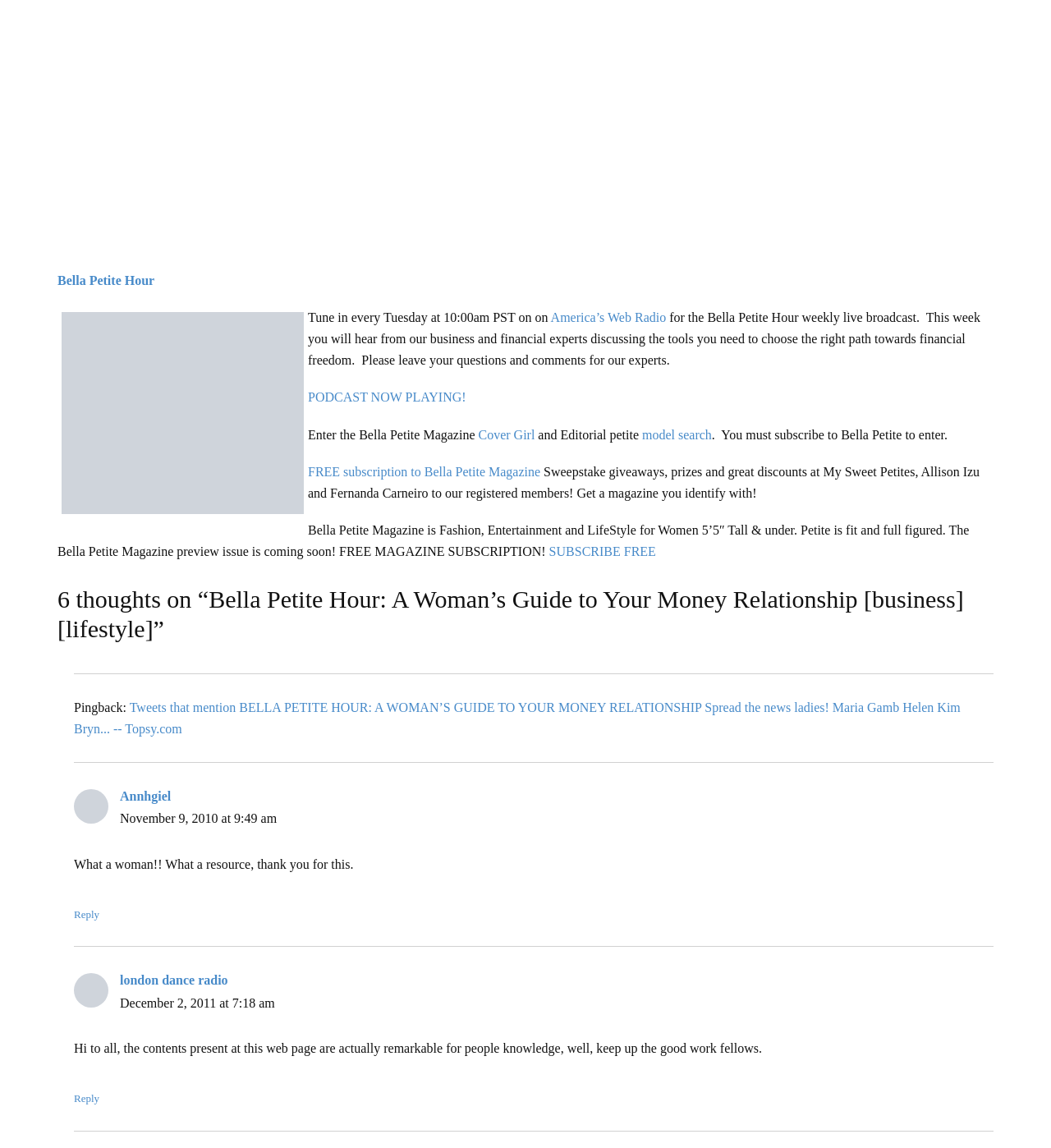Show me the bounding box coordinates of the clickable region to achieve the task as per the instruction: "Subscribe to Bella Petite Magazine for free".

[0.293, 0.405, 0.514, 0.417]